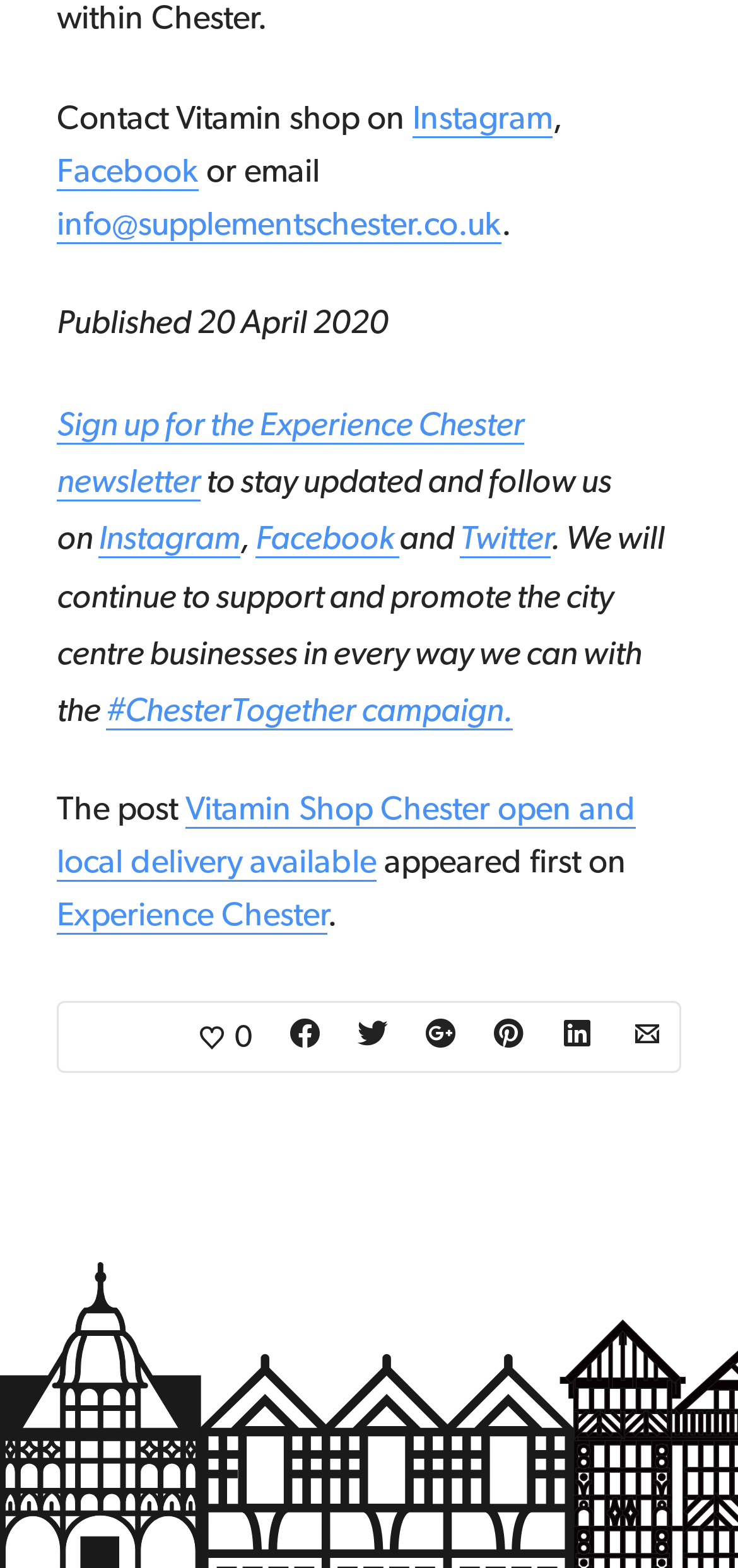How many social media platforms are mentioned?
Provide a detailed answer to the question, using the image to inform your response.

The social media platforms mentioned are Instagram, Facebook, Twitter, and the number of platforms can be counted by looking at the links and text provided in the section.